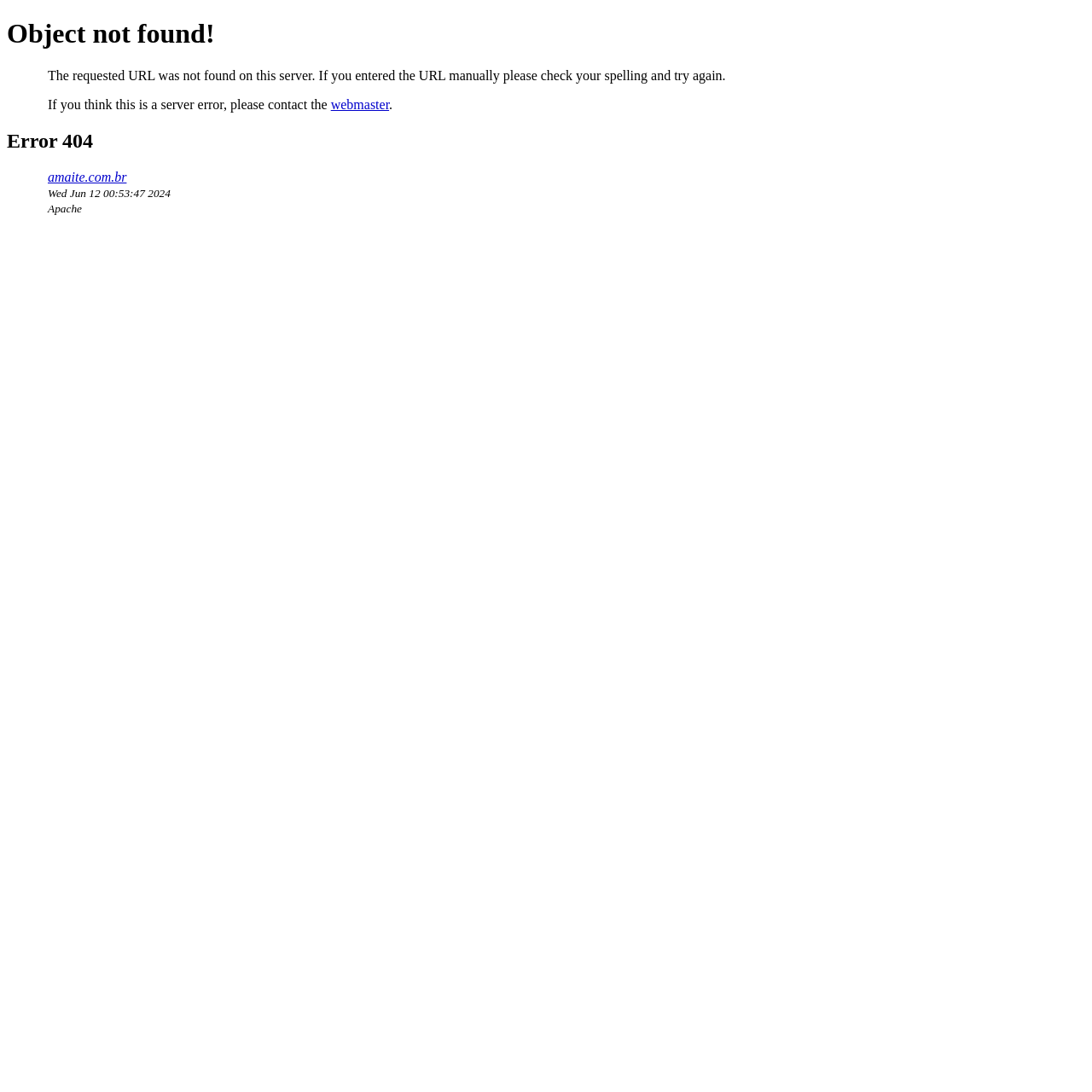Extract the main heading from the webpage content.

Object not found!